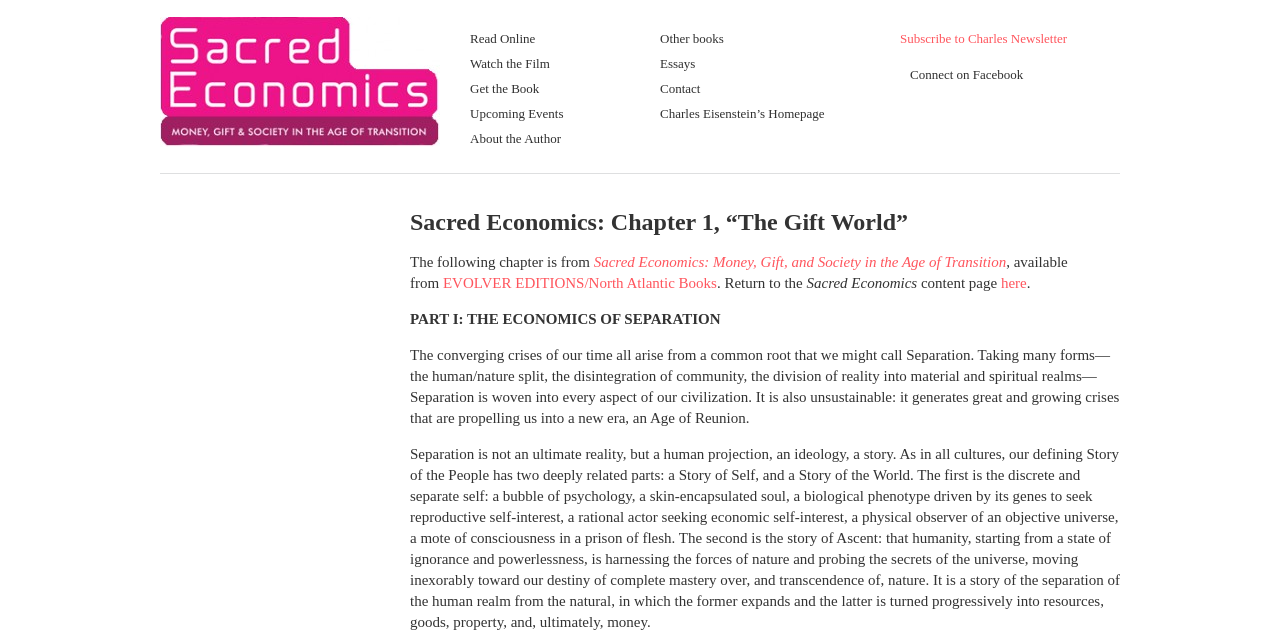Please reply with a single word or brief phrase to the question: 
How many parts does the book have?

At least one